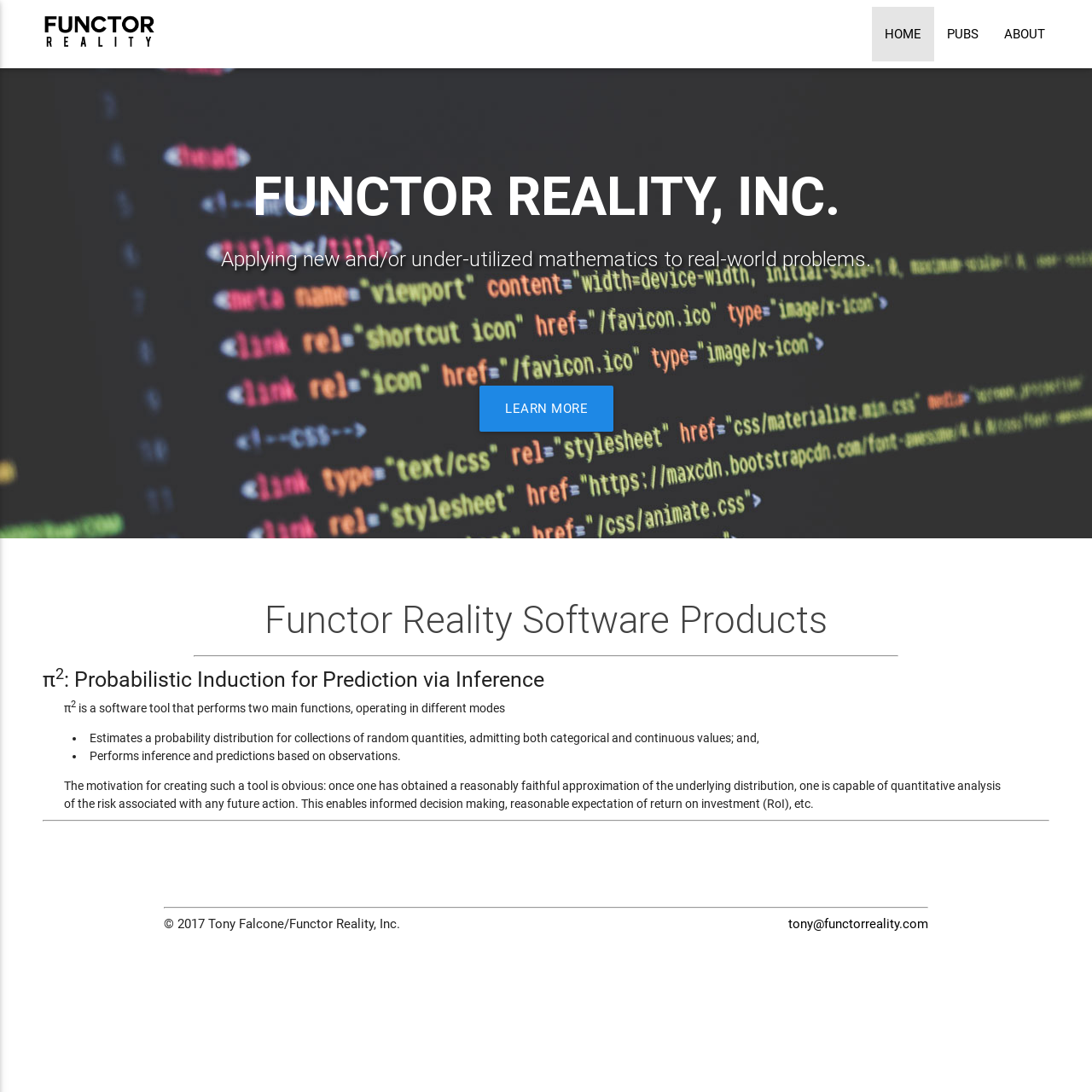Bounding box coordinates are specified in the format (top-left x, top-left y, bottom-right x, bottom-right y). All values are floating point numbers bounded between 0 and 1. Please provide the bounding box coordinate of the region this sentence describes: Health & Fitness

None